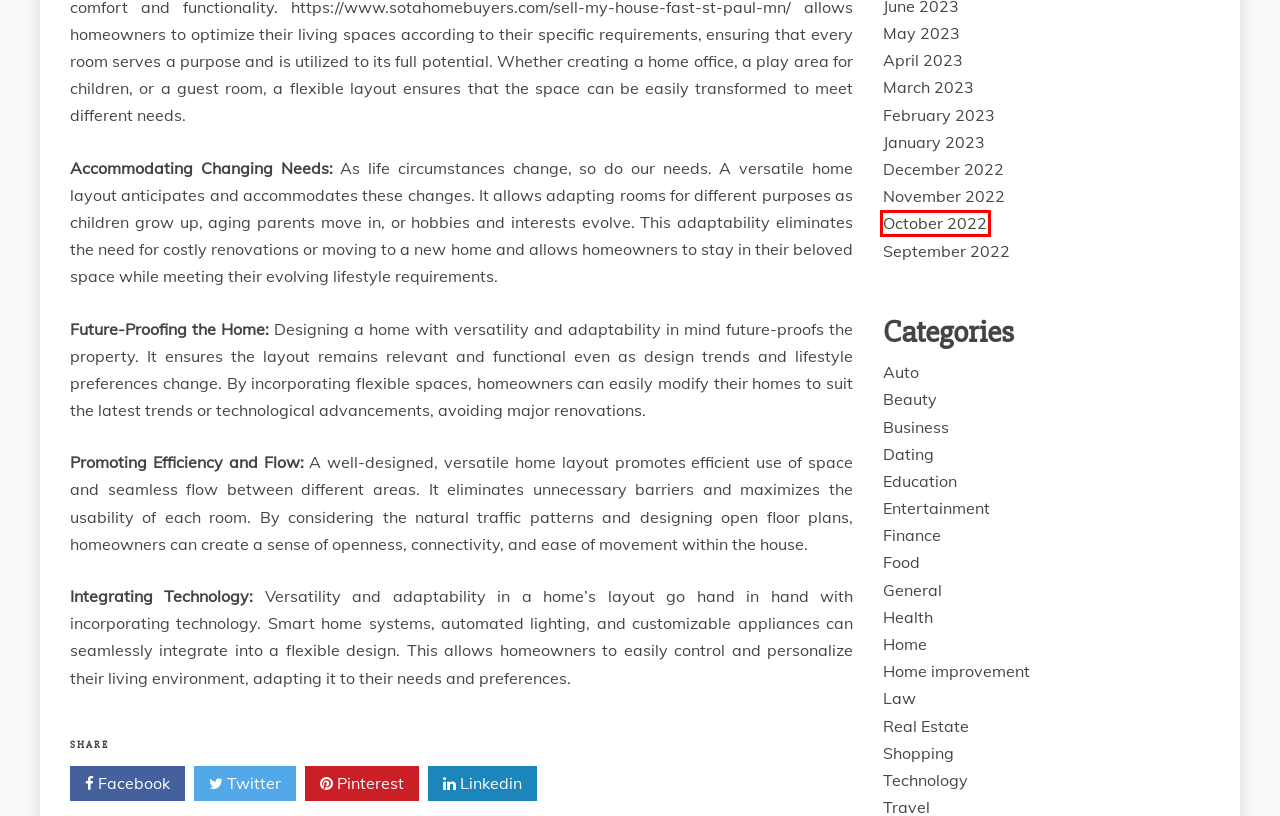You have a screenshot of a webpage, and a red bounding box highlights an element. Select the webpage description that best fits the new page after clicking the element within the bounding box. Options are:
A. February 2023 – Cn None
B. Finance – Cn None
C. April 2023 – Cn None
D. October 2022 – Cn None
E. Law – Cn None
F. Education – Cn None
G. Shopping – Cn None
H. March 2023 – Cn None

D